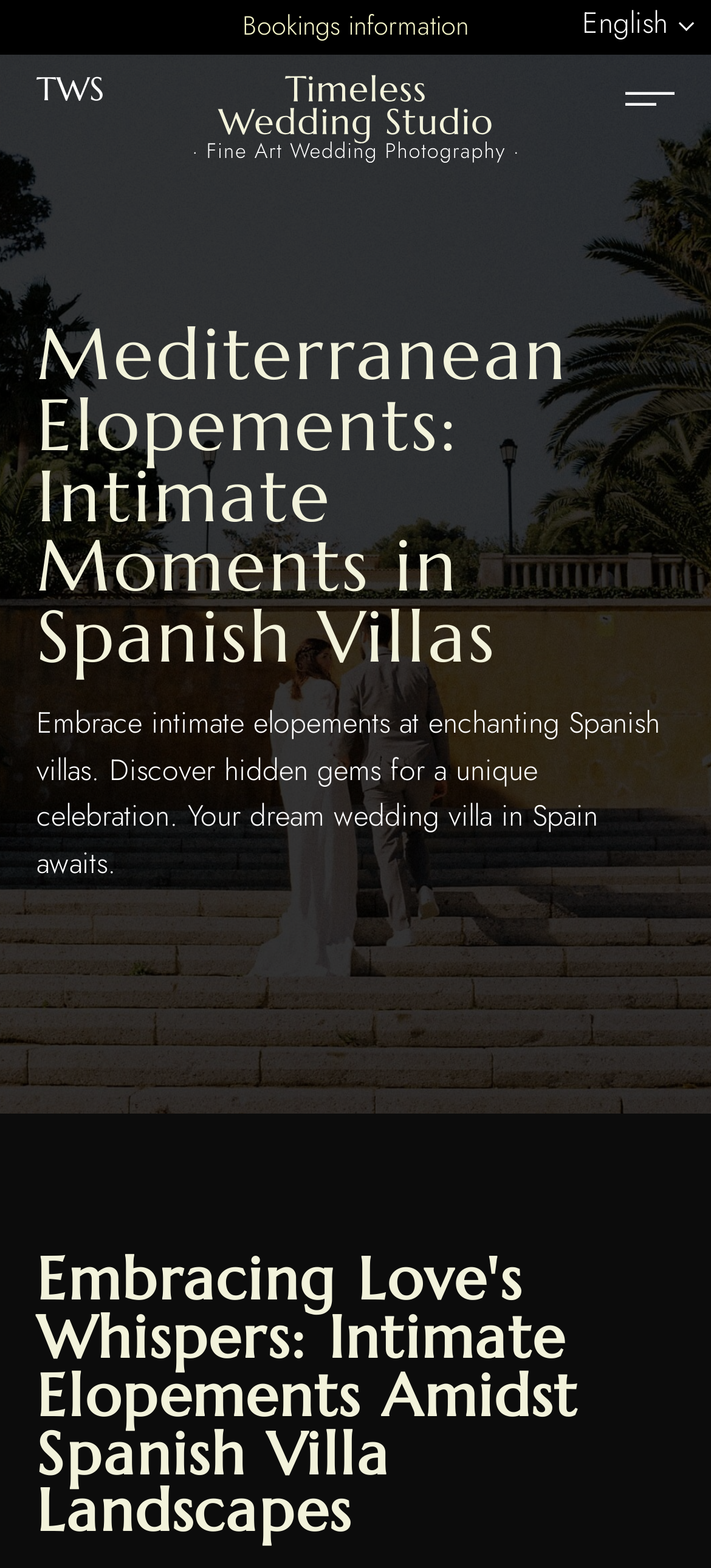What is the location of the wedding photographers?
Provide a well-explained and detailed answer to the question.

I found the answer by looking at the StaticText element with the text 'We are a studio of two wedding photographers from Barcelona, Spain, who focus on immortalising weddings in an elegant, delicate style reminiscent of dreams.' which indicates that the photographers are based in Barcelona, Spain.